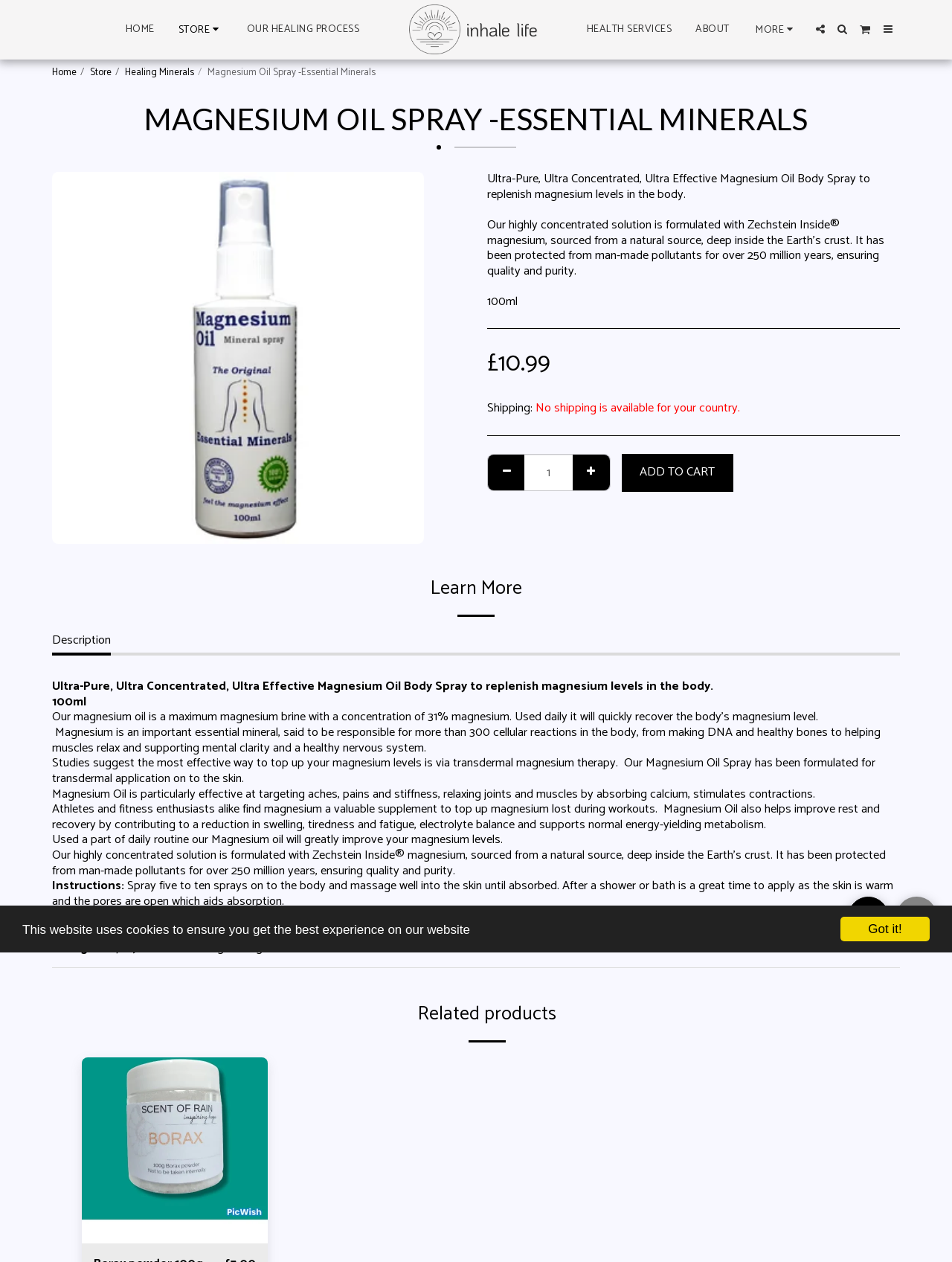Given the element description "aria-label="Borax powder 100g"", identify the bounding box of the corresponding UI element.

[0.086, 0.838, 0.281, 0.985]